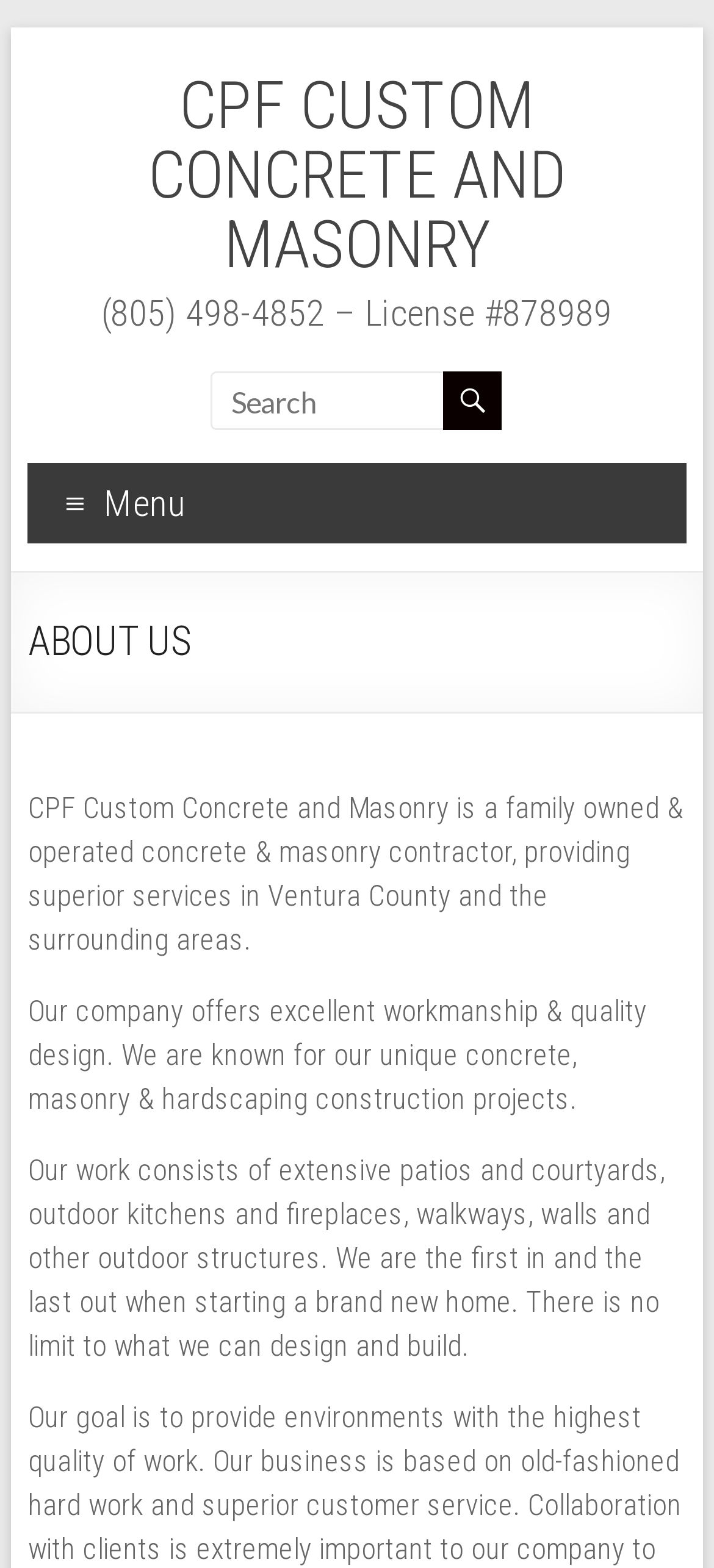What is the phone number of CPF Custom Concrete and Masonry?
Answer the question with as much detail as possible.

The phone number can be found in the static text '(805) 498-4852 – License #878989' which is located below the heading 'CPF CUSTOM CONCRETE AND MASONRY'.